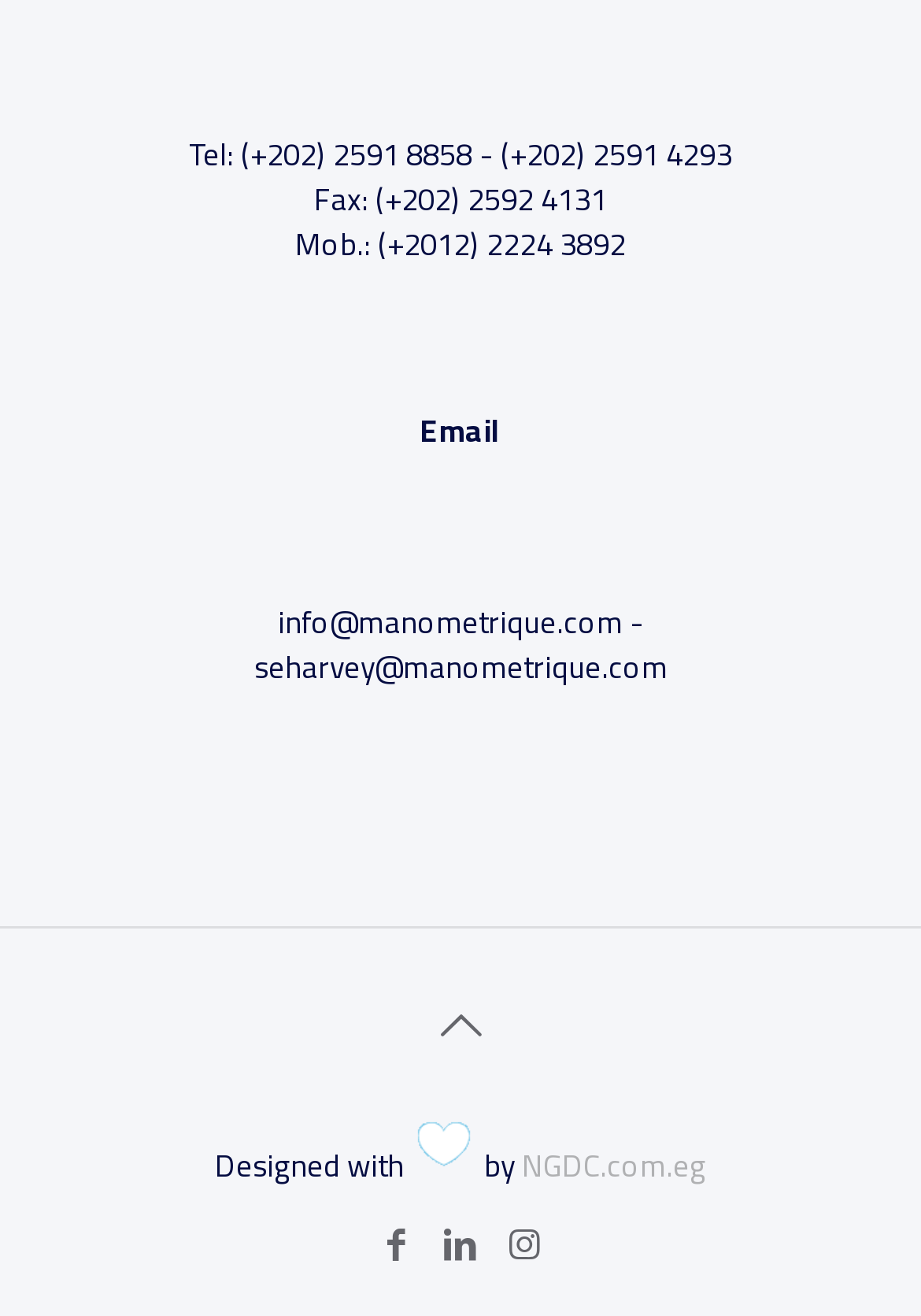What is the fax number?
Using the details from the image, give an elaborate explanation to answer the question.

The fax number can be found in the StaticText element with the text 'Fax: (+202) 2592 4131' which is located below the phone number.